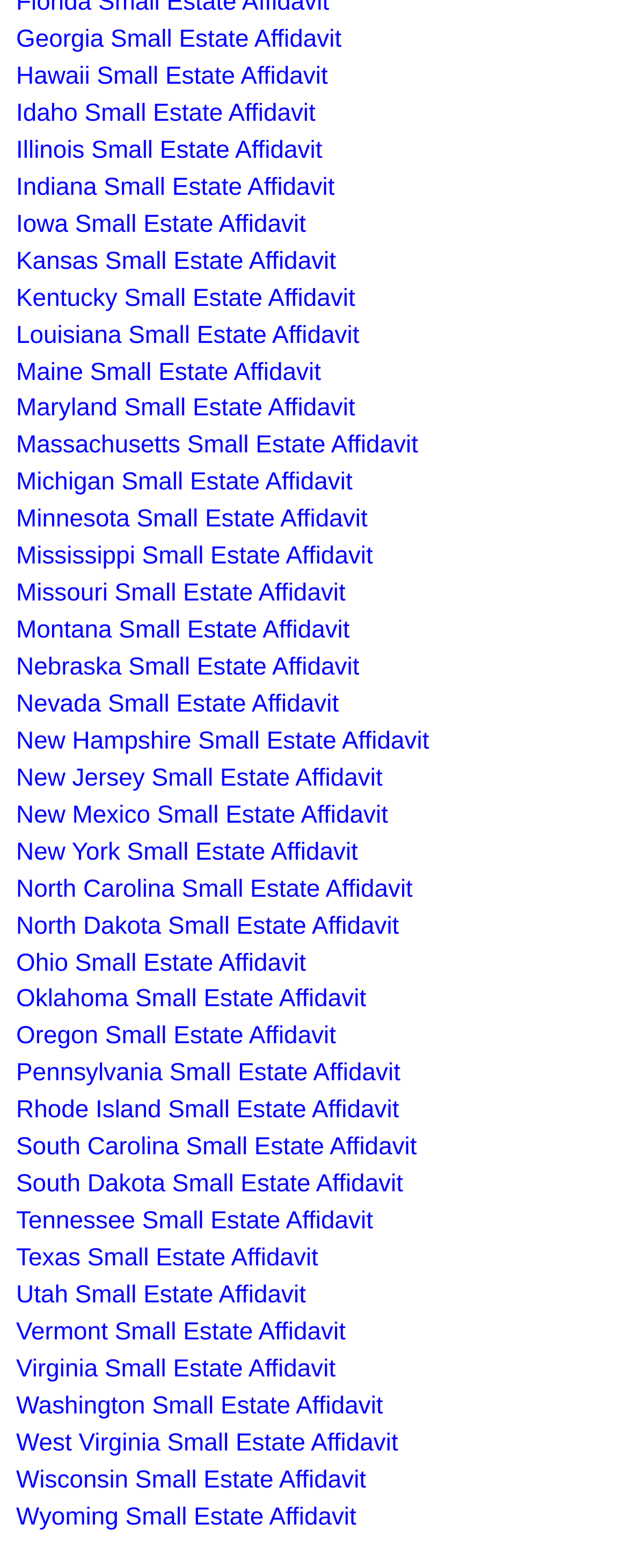Please mark the clickable region by giving the bounding box coordinates needed to complete this instruction: "Open Illinois Small Estate Affidavit".

[0.026, 0.087, 0.513, 0.105]